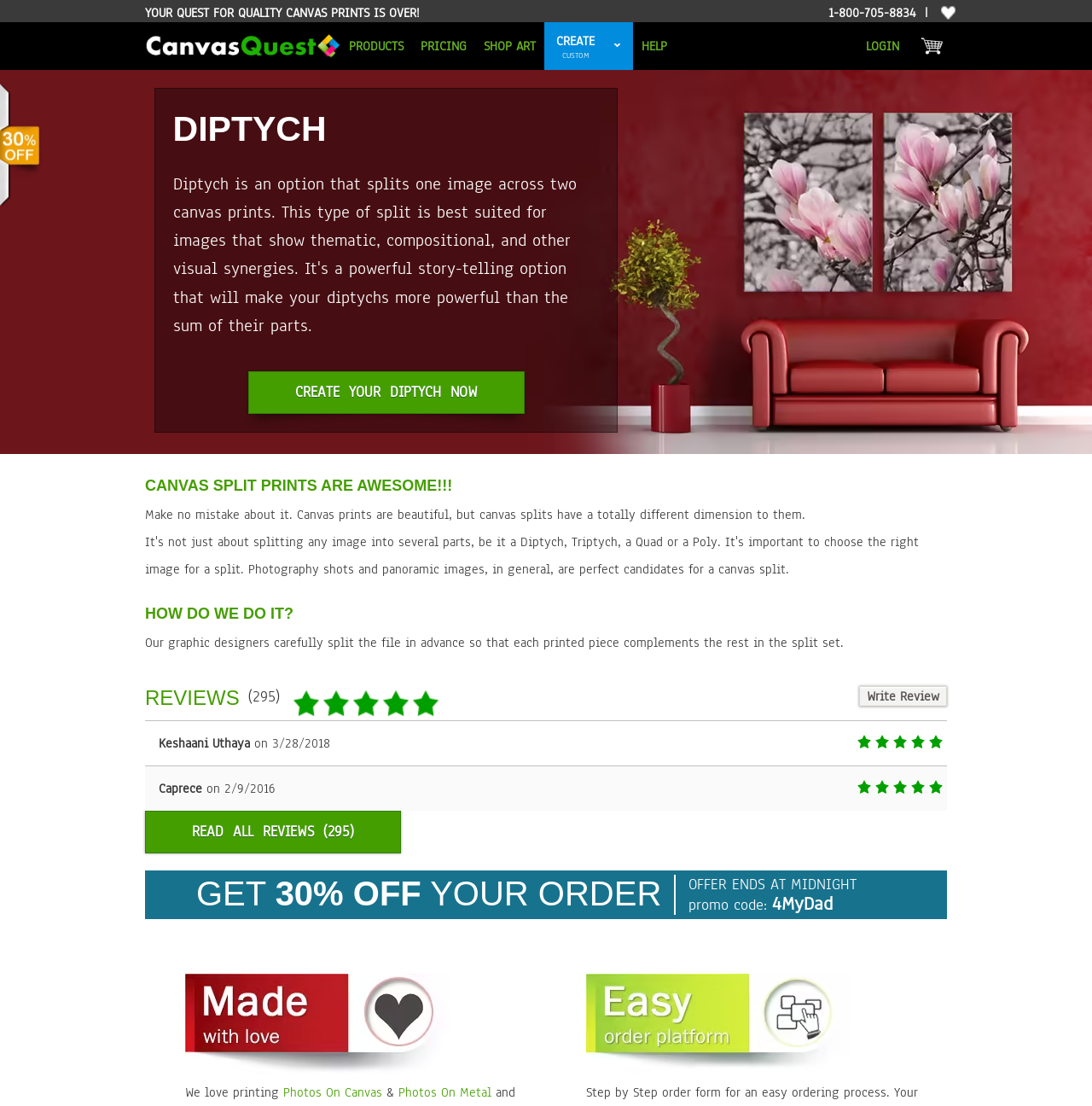Please specify the bounding box coordinates of the element that should be clicked to execute the given instruction: 'Call the phone number'. Ensure the coordinates are four float numbers between 0 and 1, expressed as [left, top, right, bottom].

[0.758, 0.004, 0.839, 0.019]